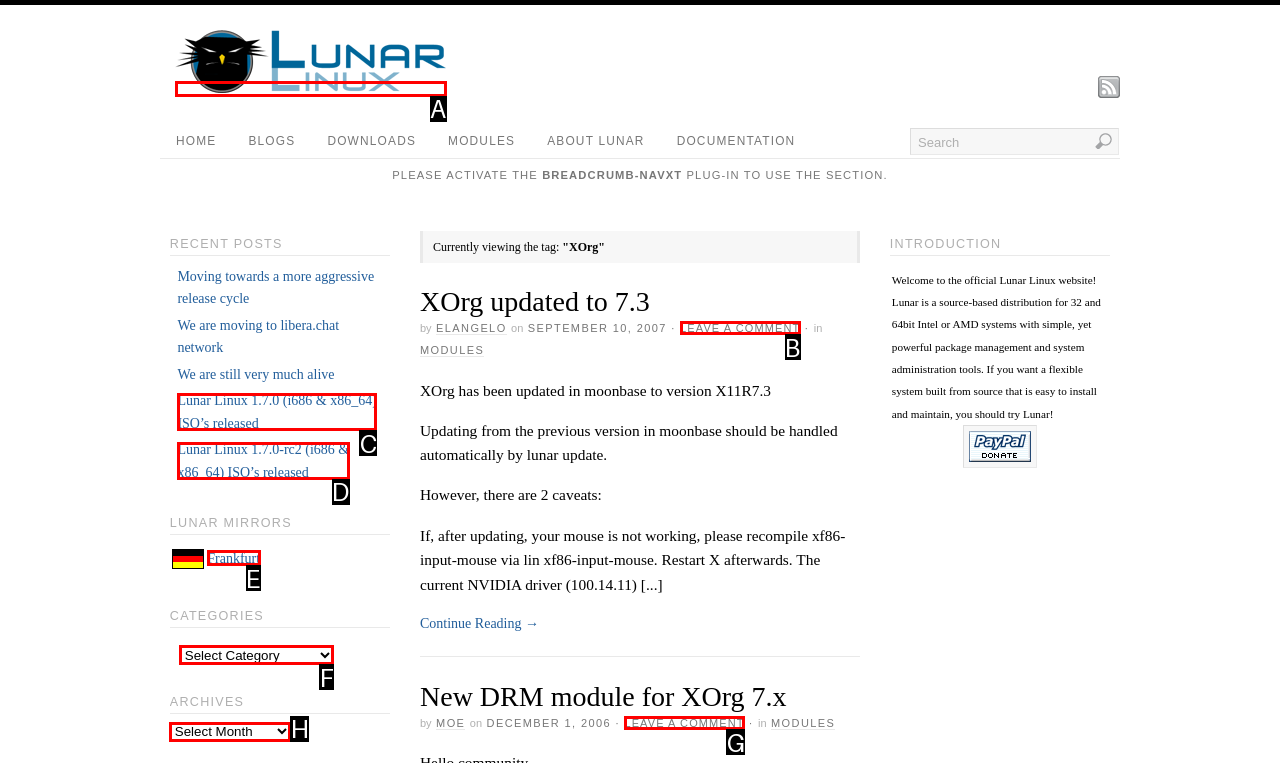Tell me which one HTML element best matches the description: My Orders
Answer with the option's letter from the given choices directly.

None